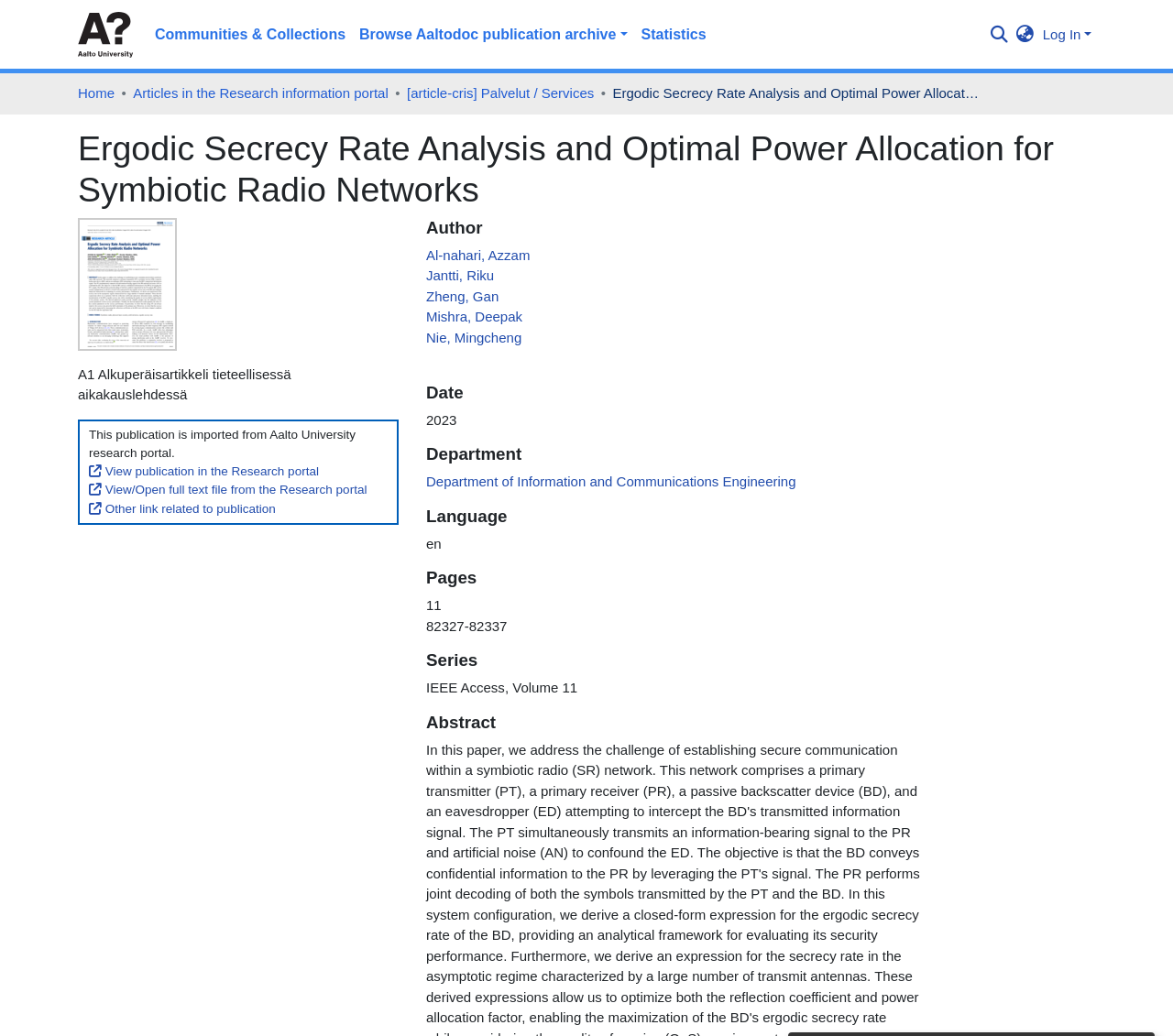What is the name of the university in the logo? Please answer the question using a single word or phrase based on the image.

Aalto University